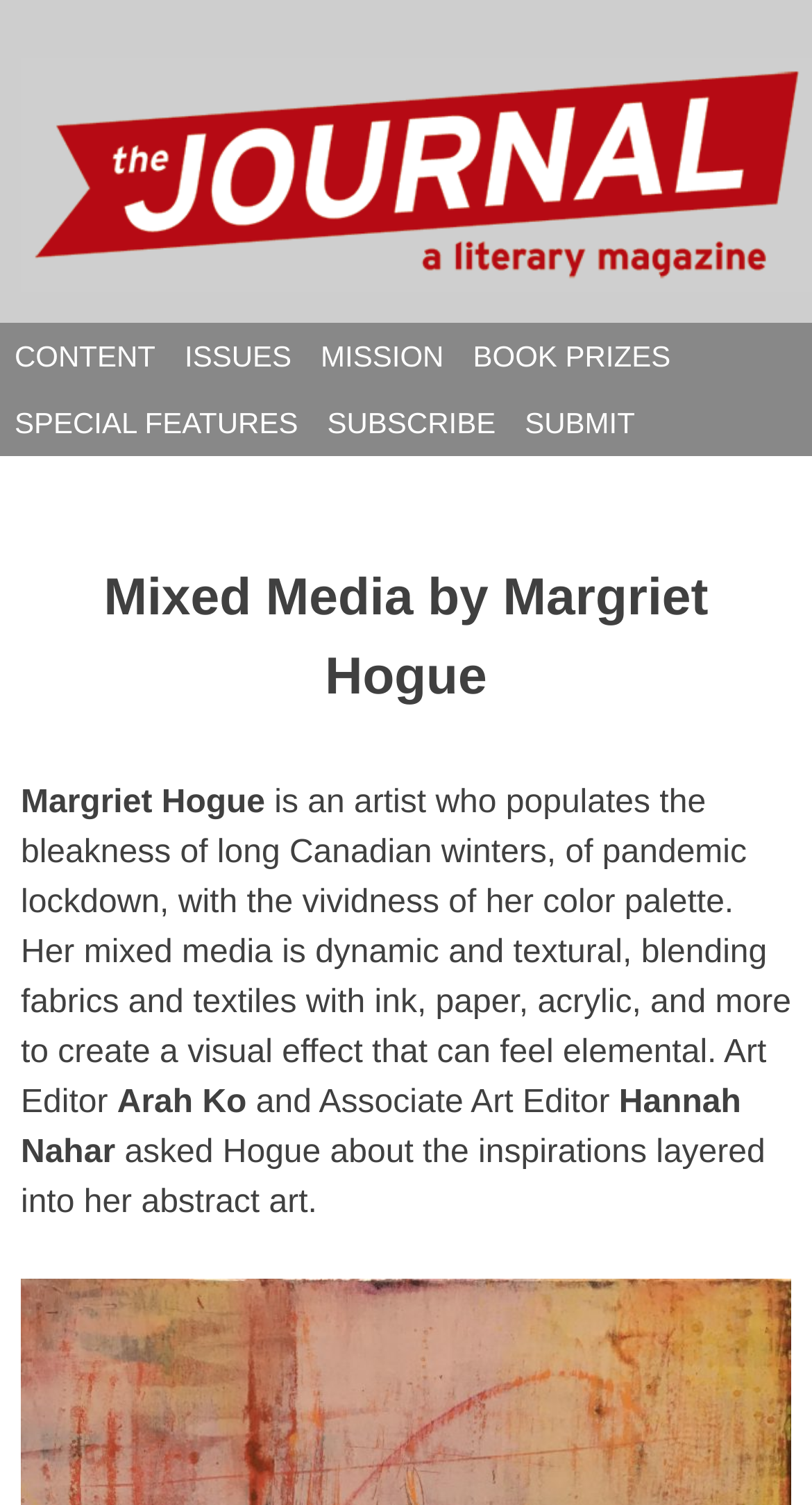Identify the main title of the webpage and generate its text content.

Mixed Media by Margriet Hogue